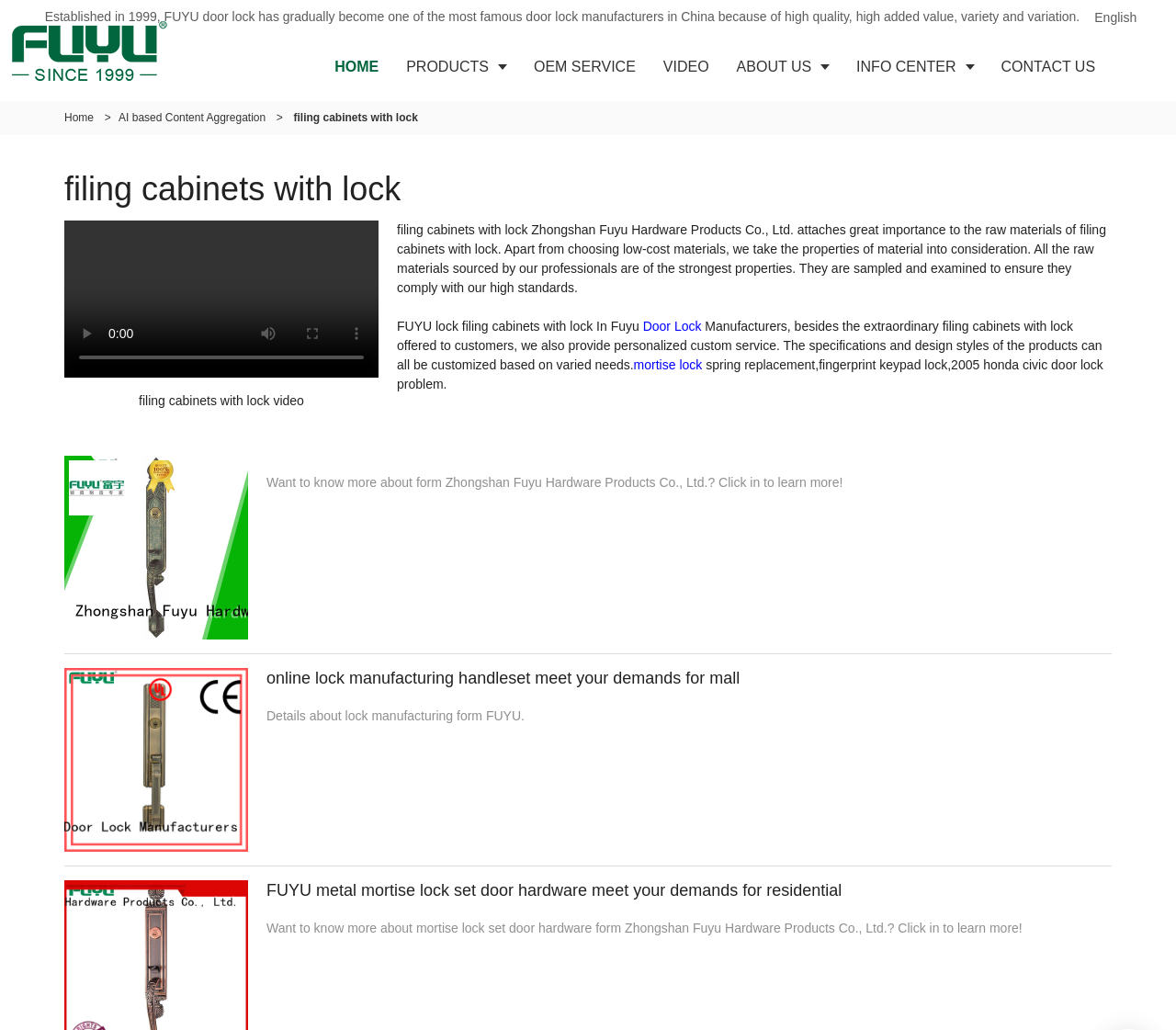What is the name of the company that manufactures the product?
Using the information from the image, answer the question thoroughly.

The company name is mentioned in the text 'Zhongshan Fuyu Hardware Products Co., Ltd. attaches great importance to the raw materials of filing cabinets with lock.' This indicates that Zhongshan Fuyu Hardware Products Co., Ltd. is the manufacturer of the product.